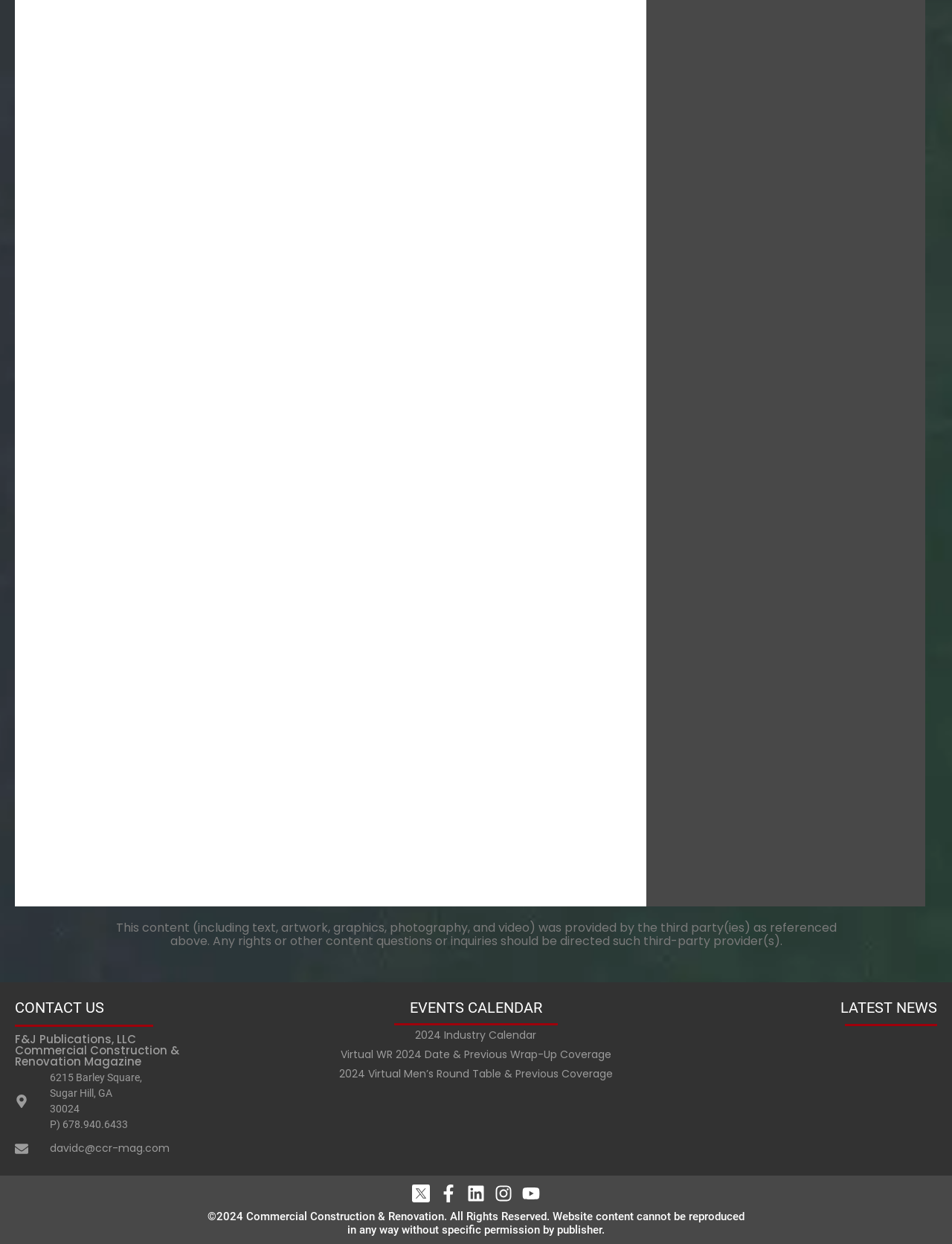Please examine the image and provide a detailed answer to the question: What is the copyright year?

The copyright year can be found in the heading element with the text '©2024 Commercial Construction & Renovation. All Rights Reserved.' located at the bottom of the webpage.